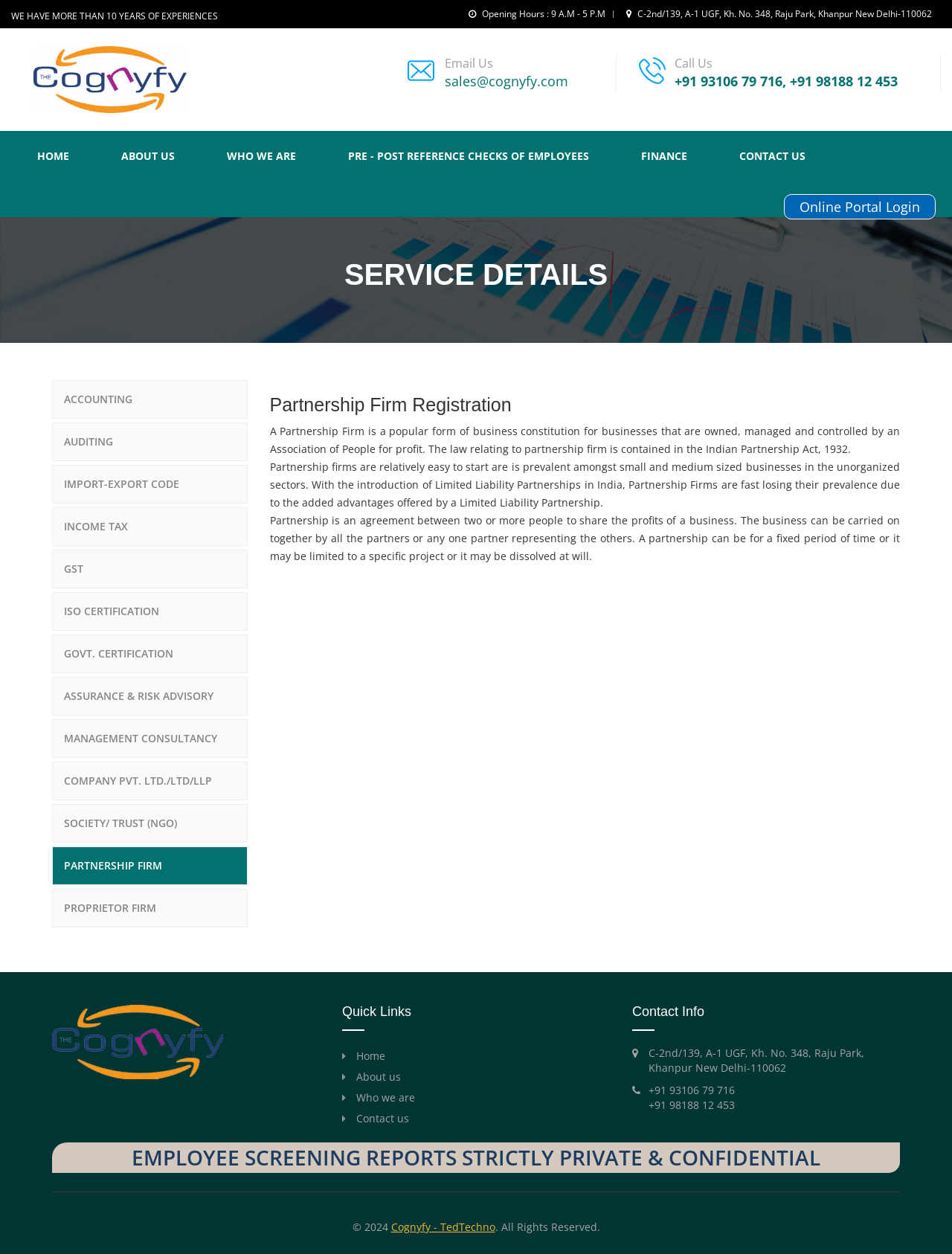Give a full account of the webpage's elements and their arrangement.

The webpage is about Cognyfy, a company that provides various services related to finance, accounting, and management consultancy. At the top of the page, there is a heading that reads "WE HAVE MORE THAN 10 YEARS OF EXPERIENCES" and below it, there is a section that displays the company's opening hours and address.

To the left of the address, there is a link with no text, and below it, there are two sections: one for "Email Us" and "Call Us" with corresponding contact information. 

Above these sections, there is a navigation menu with links to different pages, including "HOME", "ABOUT US", "WHO WE ARE", and "CONTACT US". 

Below the navigation menu, there is a heading that reads "SERVICE DETAILS" followed by a list of links to various services offered by the company, such as accounting, auditing, and income tax.

On the right side of the page, there is a section with a heading "Partnership Firm Registration" that provides information about partnership firms, including their definition, advantages, and how they are formed.

Below this section, there is a link with no text, and further down, there are two sections: one with a heading "Quick Links" that provides links to different pages, and another with a heading "Contact Info" that displays the company's address and contact numbers.

At the bottom of the page, there is a copyright notice that reads "© 2024" followed by a link to "Cognyfy - TedTechno" and a statement that says "All Rights Reserved."